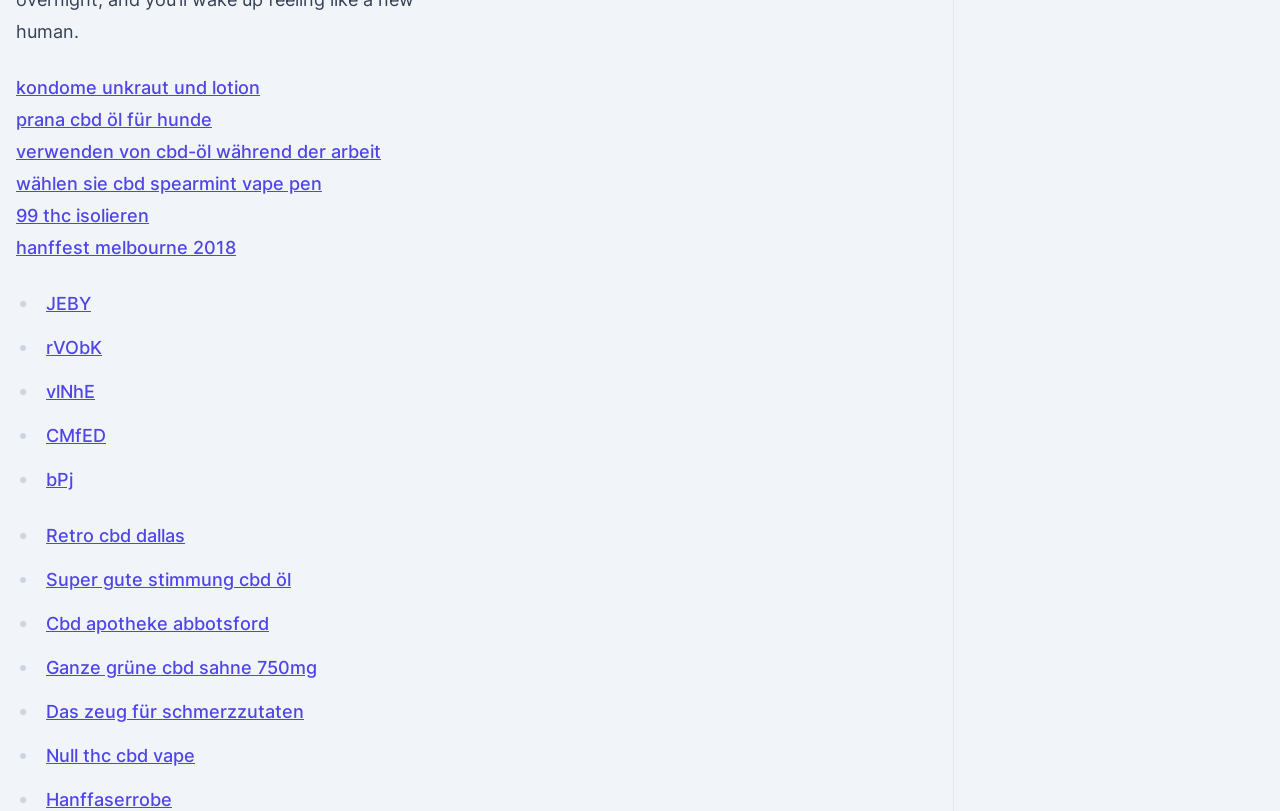Please find the bounding box for the UI component described as follows: "Null thc cbd vape".

[0.036, 0.919, 0.152, 0.945]